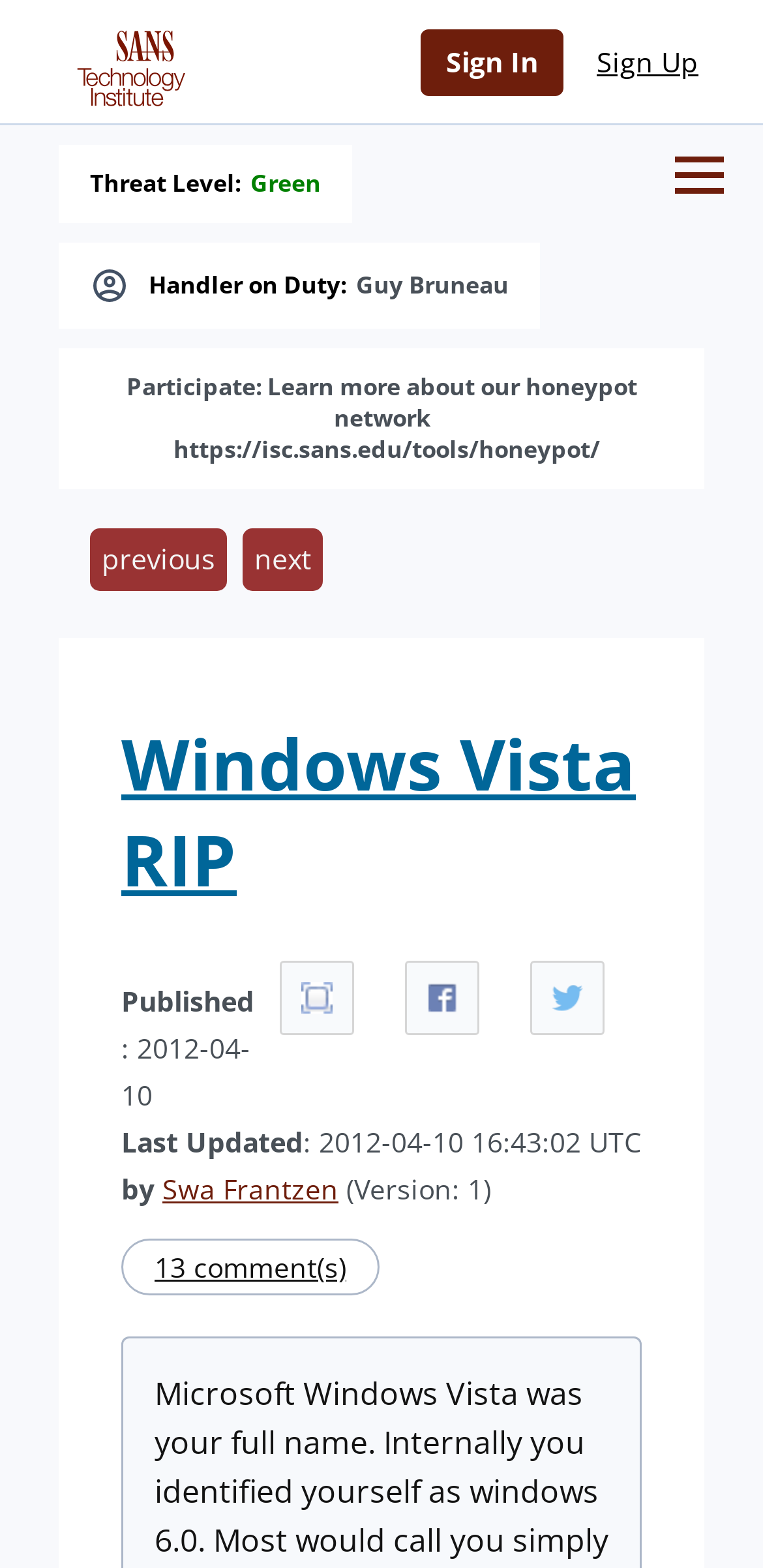Describe every aspect of the webpage in a detailed manner.

The webpage is about an article titled "Windows Vista RIP" by author Swa Frantzen. At the top, there is a heading with the same title, accompanied by a link and an image. On the top-right corner, there are two links for signing in and signing up.

Below the heading, there is a section with a static text "Participate: Learn more about our honeypot network" and a link to learn more about the honeypot network. To the left of this section, there is an image. 

Further down, there is a section with information about the handler on duty, Guy Bruneau, and the threat level, which is green. There are also links to navigate to previous and next pages.

The main content of the article is headed by a title "Windows Vista RIP" with a link to the same title. Below the title, there are links to view the page in full screen, share on Facebook, and share on Twitter.

The article's metadata is displayed, including the publication date, last updated date, and the author's name, Swa Frantzen. There is also a link to 13 comments at the bottom of the page. On the top-right corner, there is a menu that can be opened.